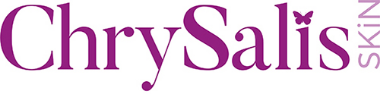What is the symbolic meaning of the butterfly motif? Refer to the image and provide a one-word or short phrase answer.

Growth and transformation